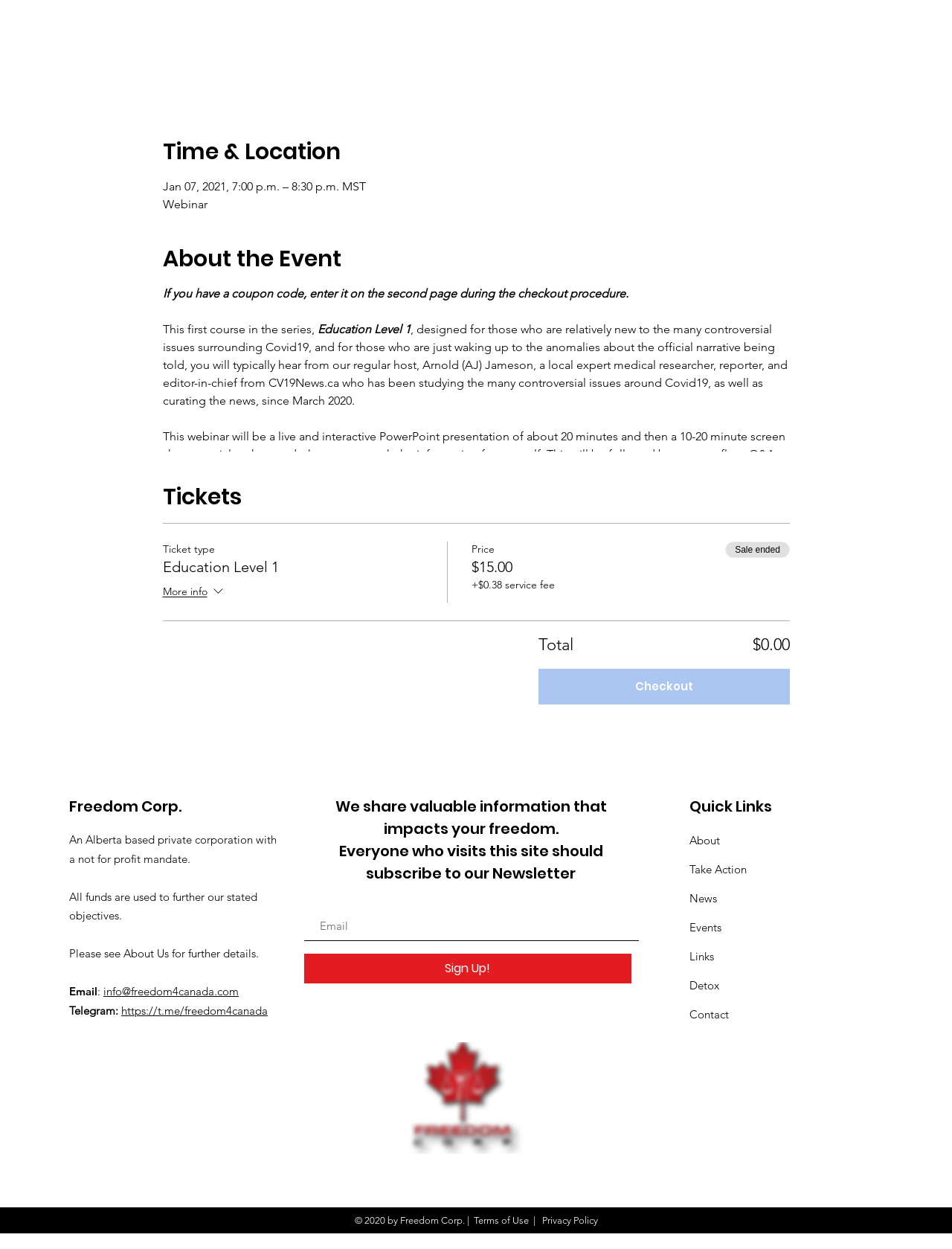Specify the bounding box coordinates of the area to click in order to execute this command: 'Log in'. The coordinates should consist of four float numbers ranging from 0 to 1, and should be formatted as [left, top, right, bottom].

None